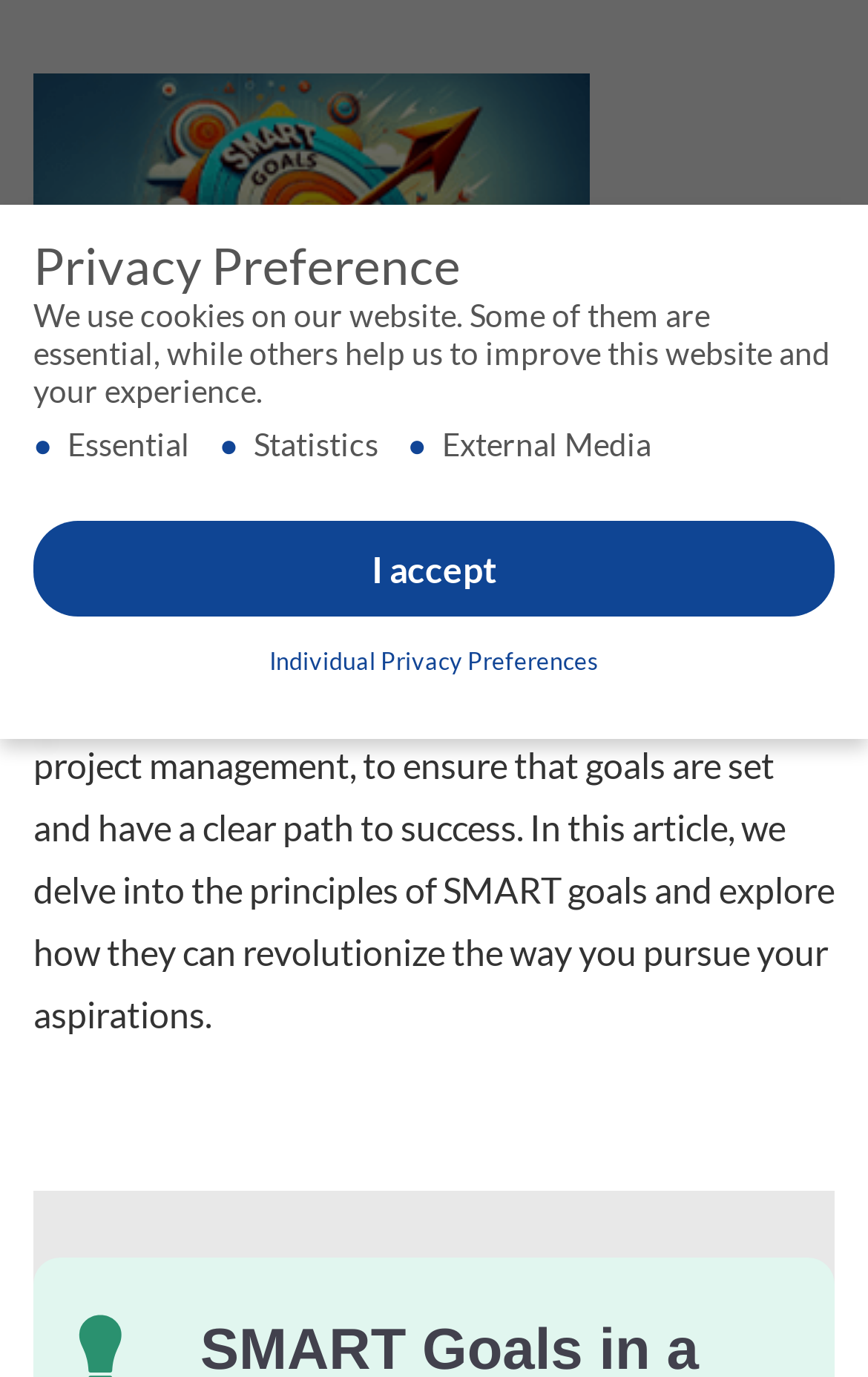Identify the bounding box for the given UI element using the description provided. Coordinates should be in the format (top-left x, top-left y, bottom-right x, bottom-right y) and must be between 0 and 1. Here is the description: parent_node: Nombre * name="author"

None